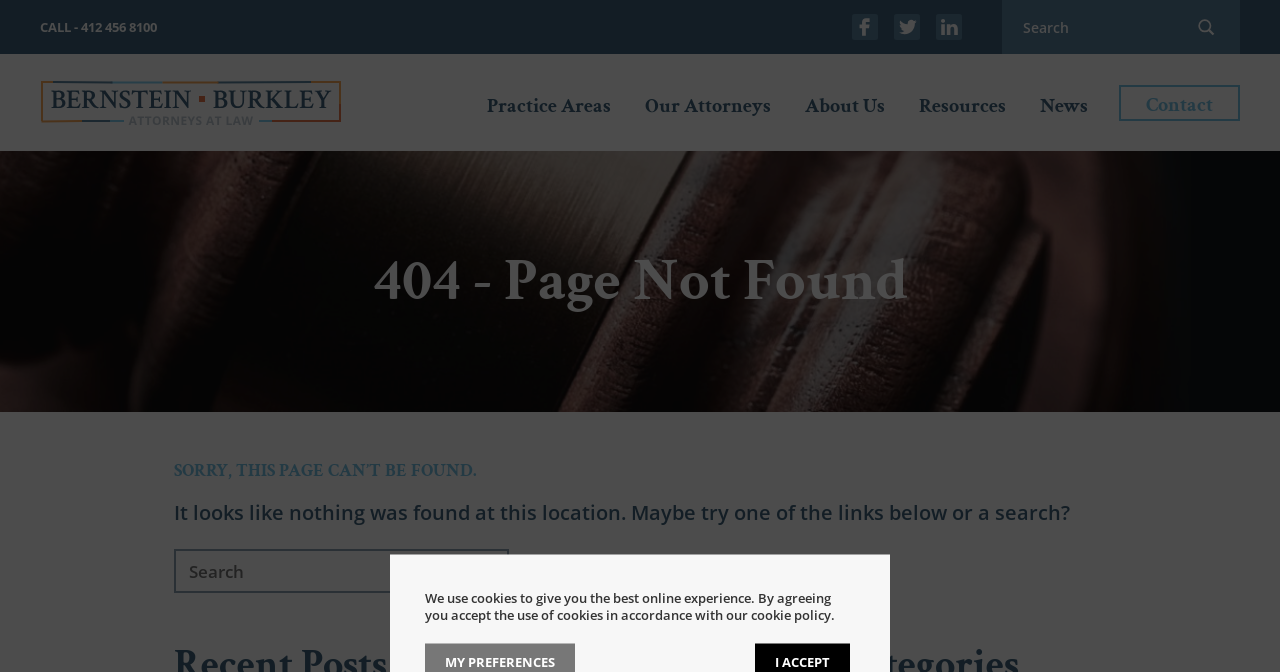What is the error message on the page?
Using the information from the image, provide a comprehensive answer to the question.

I found the error message by looking at the static text element '404 - Page Not Found' which is located in the main content area of the page.